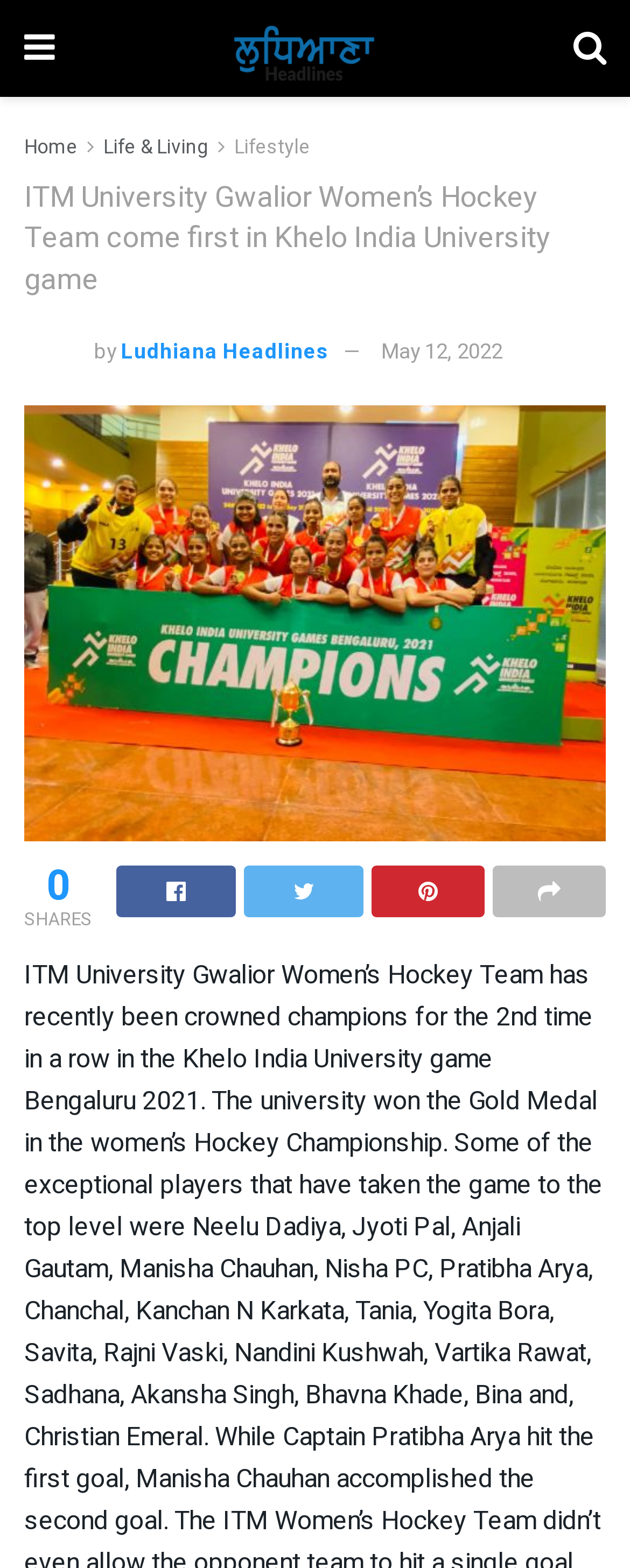What is the name of the game mentioned?
Refer to the image and provide a thorough answer to the question.

The name of the game is mentioned in the heading 'ITM University Gwalior Women’s Hockey Team come first in Khelo India University game'.